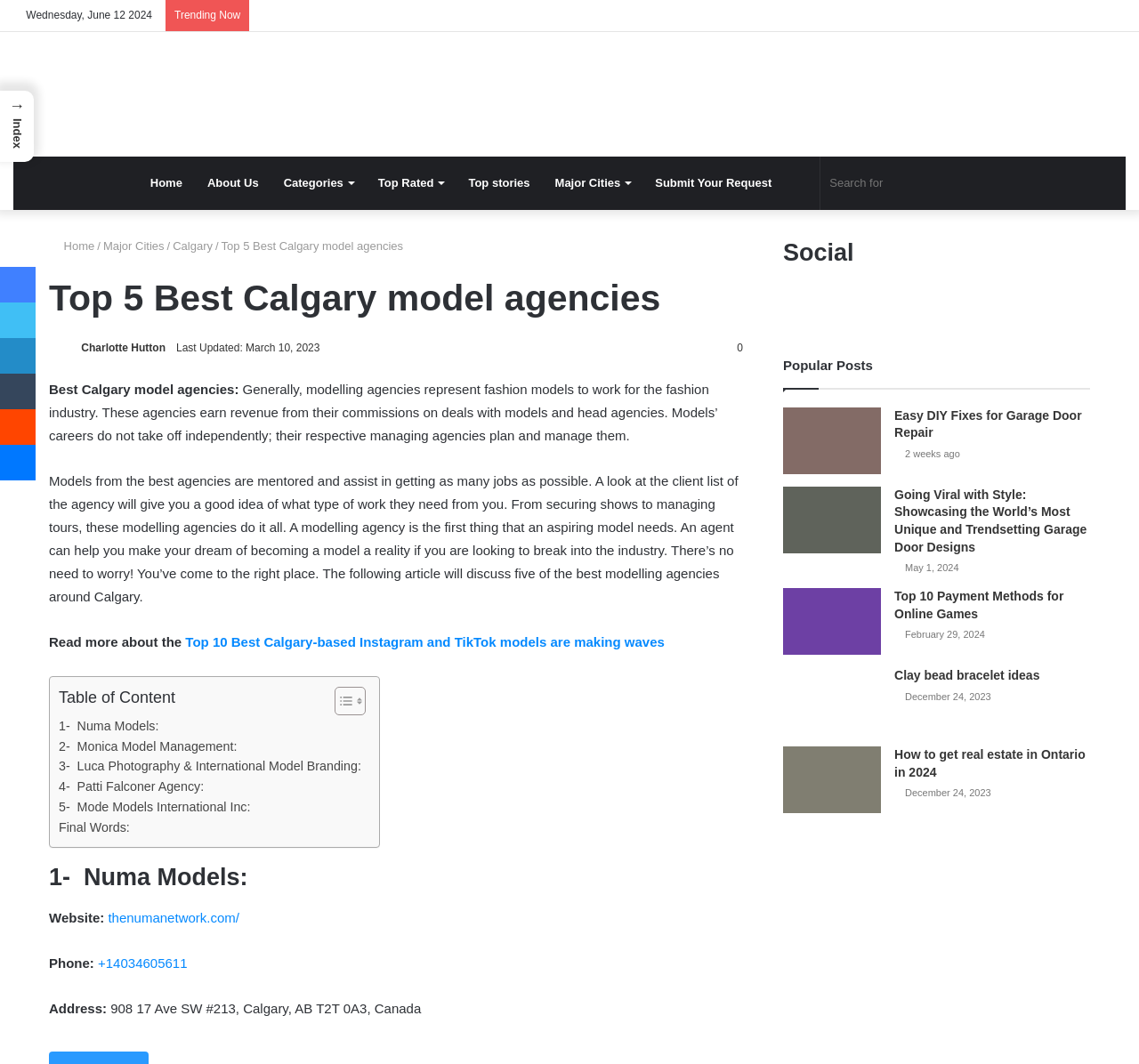What is the purpose of a modelling agency?
Please answer the question with as much detail and depth as you can.

According to the webpage, modelling agencies represent fashion models to work for the fashion industry. They earn revenue from their commissions on deals with models and head agencies. Models' careers do not take off independently; their respective managing agencies plan and manage them.